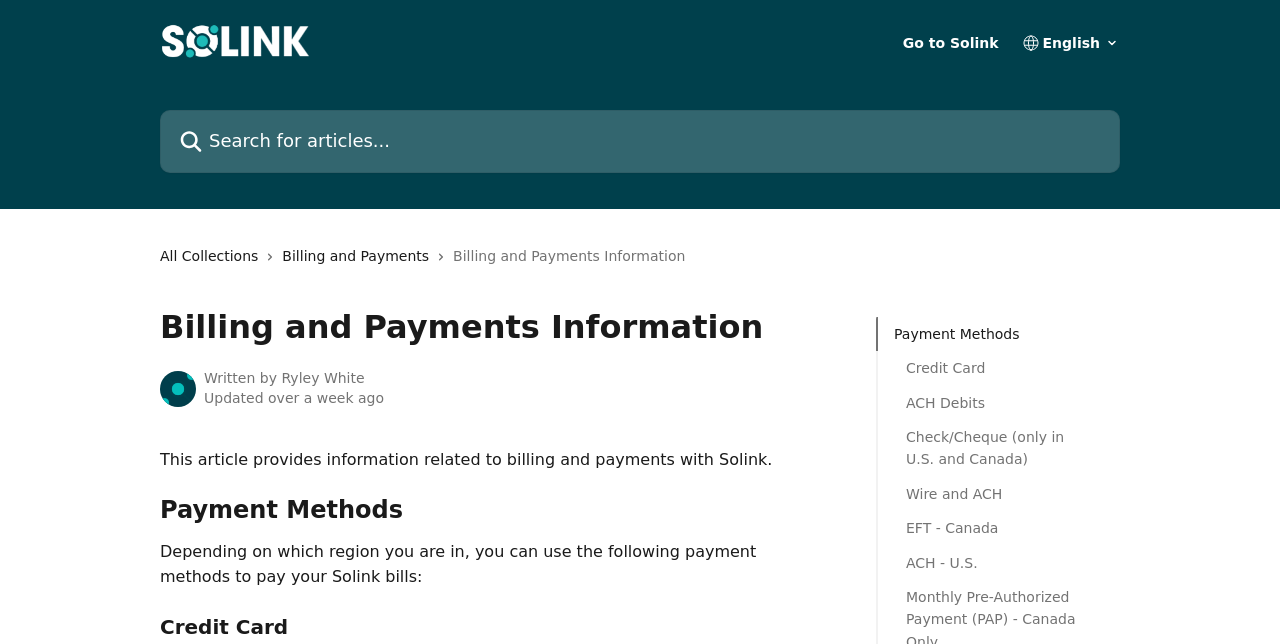Please locate the bounding box coordinates of the region I need to click to follow this instruction: "Read article about Credit Card".

[0.708, 0.555, 0.853, 0.589]